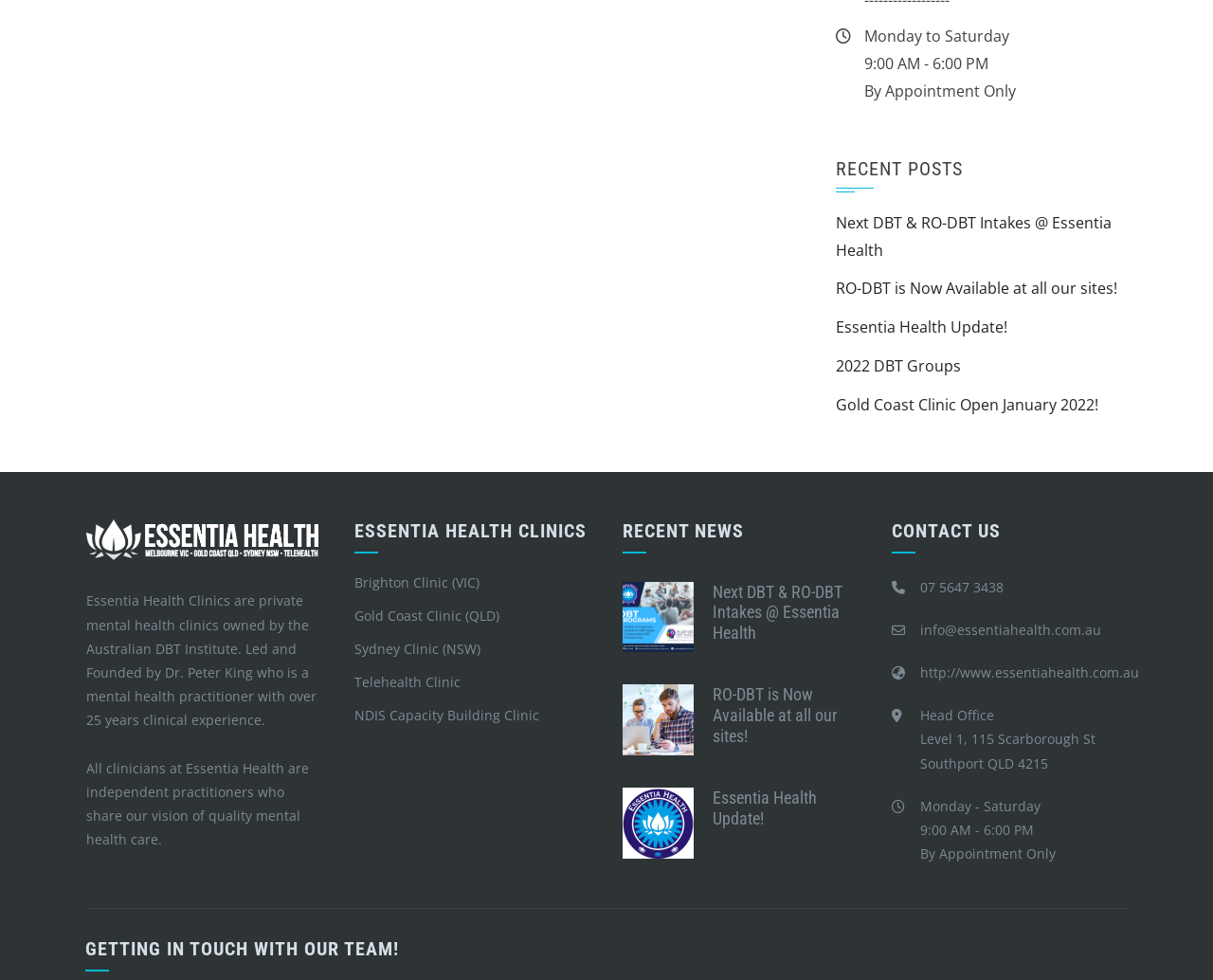Find the bounding box coordinates of the clickable area that will achieve the following instruction: "Contact Essentia Health".

[0.758, 0.59, 0.827, 0.608]